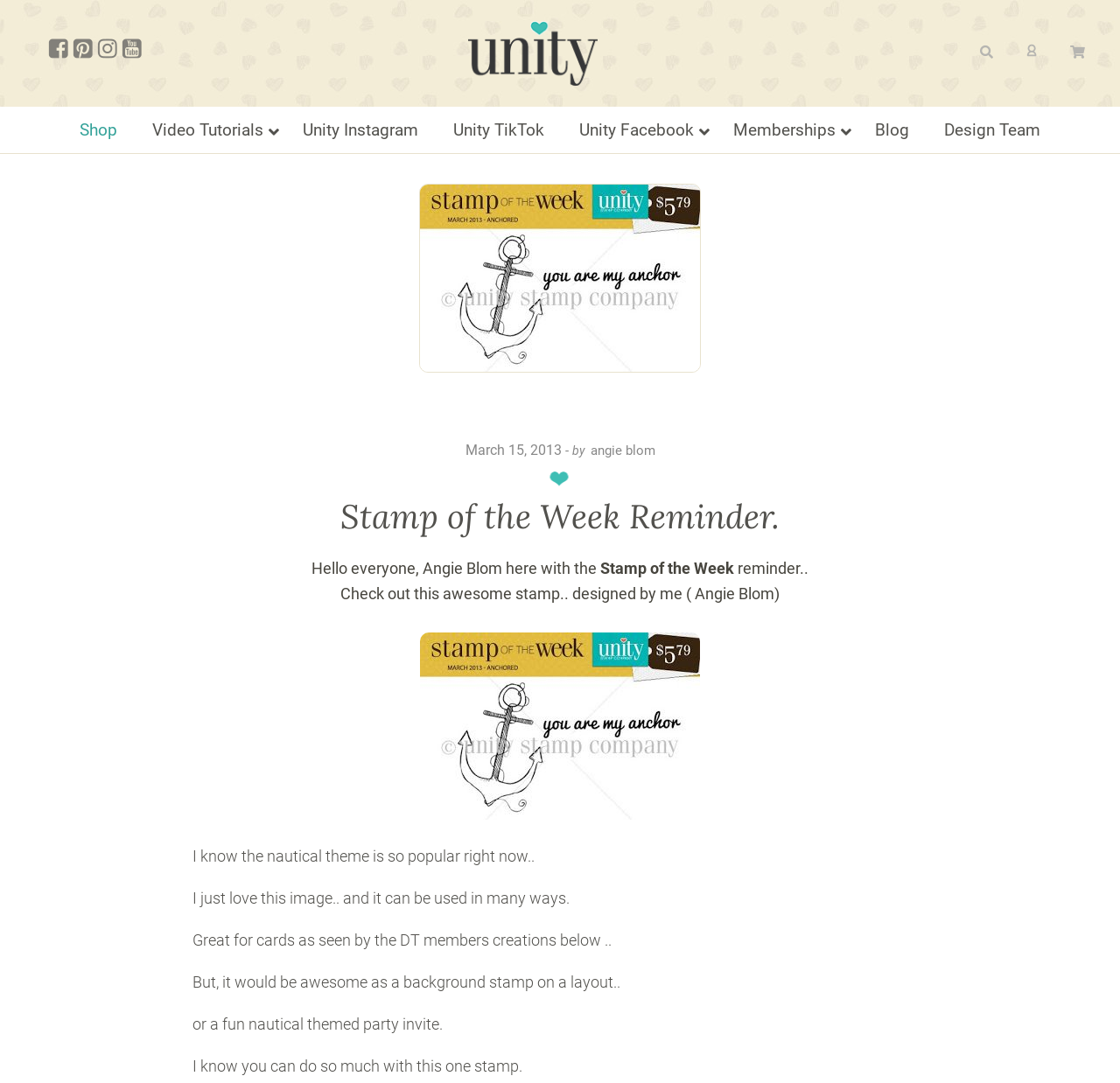Convey a detailed summary of the webpage, mentioning all key elements.

This webpage is a blog post titled "Stamp of the Week Reminder" on the Unity Blog. At the top, there are three "Skip to" links, followed by social media links to Facebook, Pinterest, Instagram, and YouTube, each accompanied by an image. Below these links, there is a main navigation menu with links to "Shop", "Video Tutorials", "Unity Instagram", "Unity TikTok", "Unity Facebook", "Memberships", "Blog", and "Design Team".

The main content of the blog post is divided into two sections. The first section has a header with the title "Stamp of the Week Reminder" and a timestamp "March 15, 2013" by Angie Blom. Below the header, there is a paragraph of text that introduces the stamp of the week, describing it as an awesome nautical-themed stamp designed by Angie Blom.

The second section of the main content features a large image of the stamp, which is positioned in the middle of the page. Below the image, there are several paragraphs of text that discuss the versatility of the stamp, suggesting ways it can be used, such as on cards, as a background stamp on a layout, or on a party invite. The text is written in a conversational tone, with the author encouraging readers to explore the possibilities of the stamp.

Throughout the page, there are several links and images, including a link to the author's profile and an image of the stamp. The overall layout is organized, with clear headings and concise text.